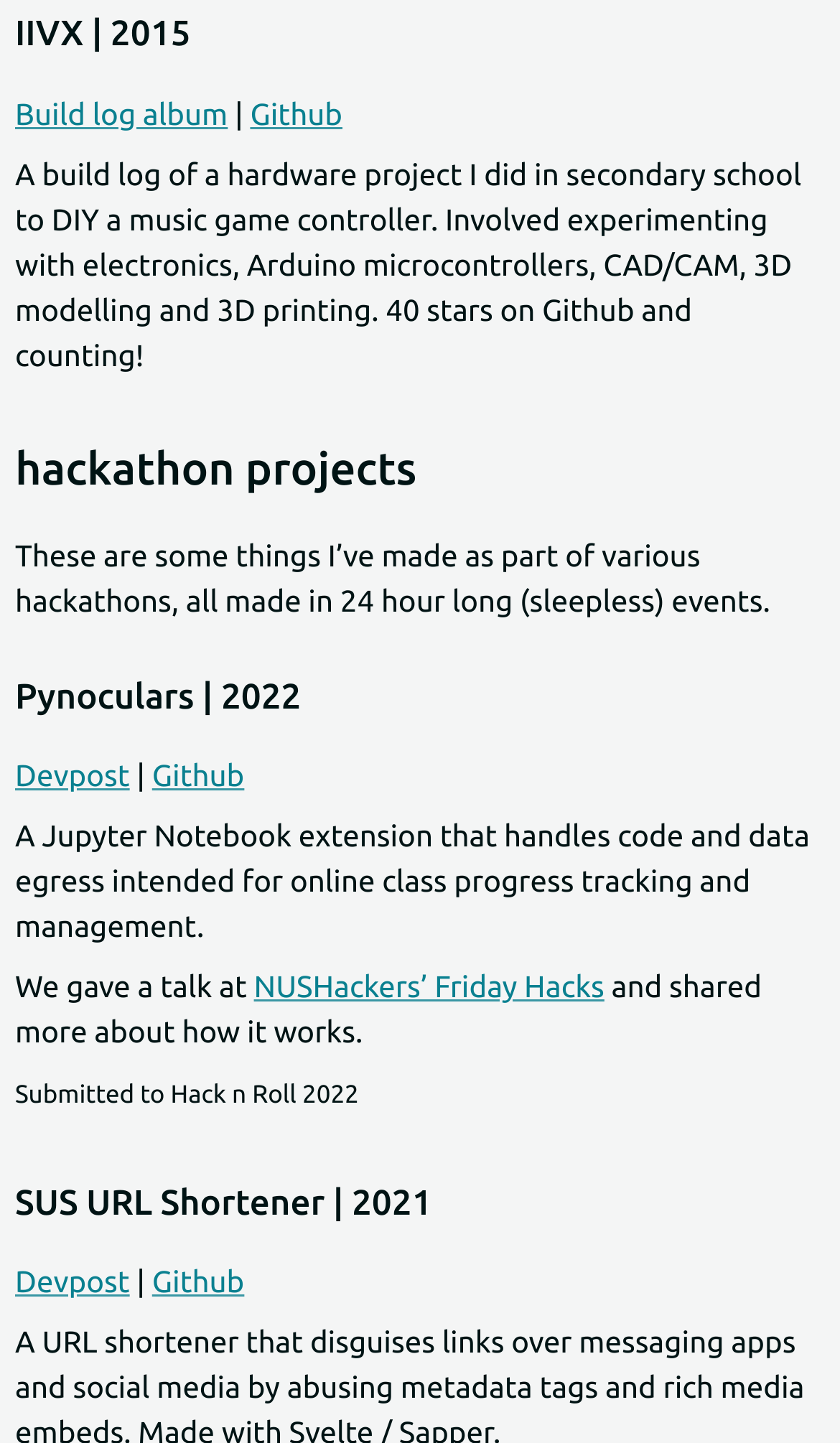Provide the bounding box coordinates of the area you need to click to execute the following instruction: "Go to Github".

[0.298, 0.066, 0.408, 0.09]